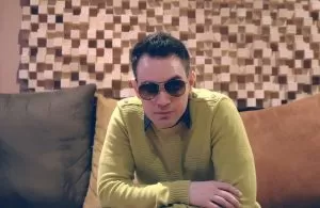Analyze the image and deliver a detailed answer to the question: What is the material of the panels in the backdrop?

The backdrop of the image features an interesting arrangement of wooden panels, which adds texture and warmth to the setting, creating a cozy and inviting atmosphere.